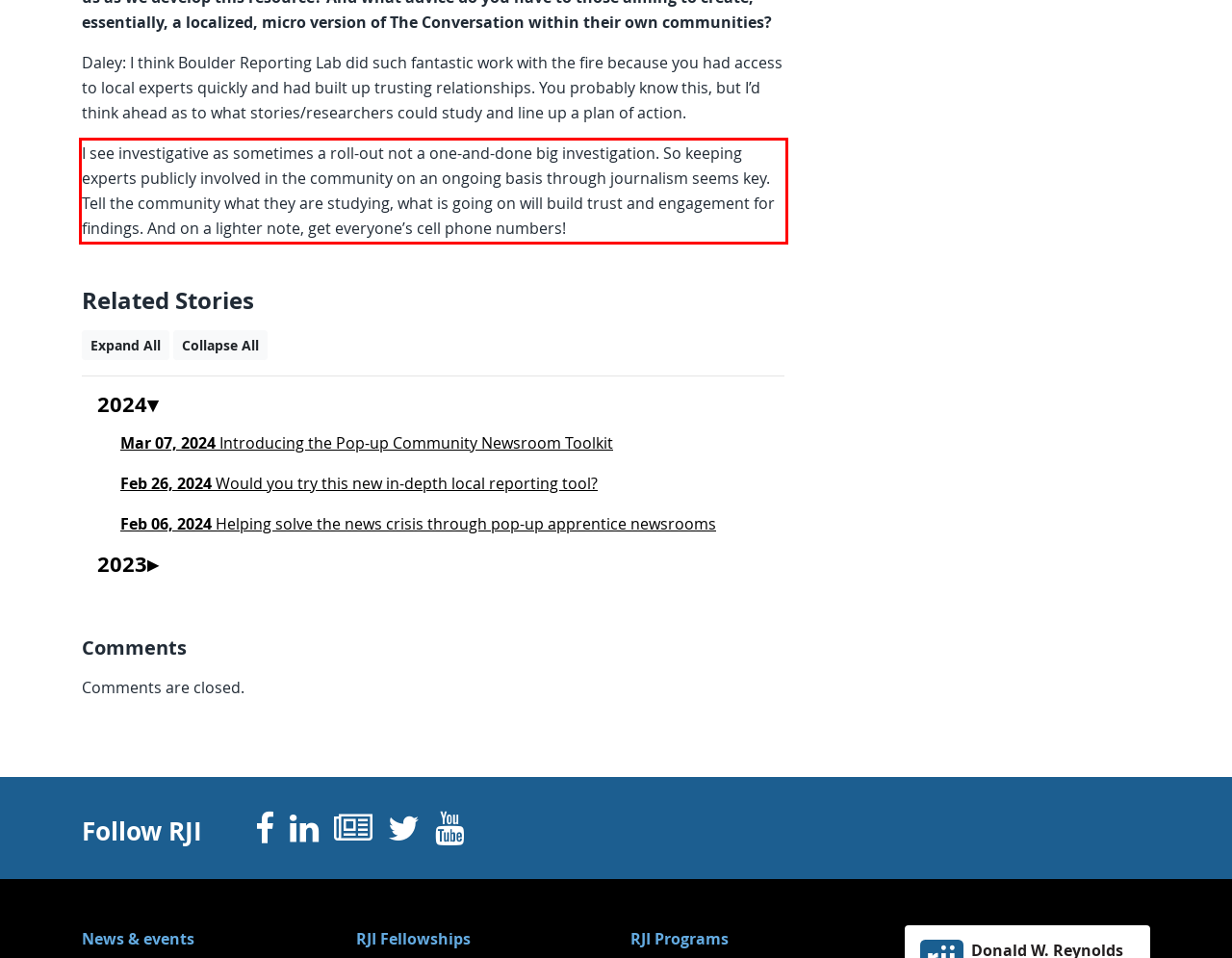Look at the screenshot of the webpage, locate the red rectangle bounding box, and generate the text content that it contains.

I see investigative as sometimes a roll-out not a one-and-done big investigation. So keeping experts publicly involved in the community on an ongoing basis through journalism seems key. Tell the community what they are studying, what is going on will build trust and engagement for findings. And on a lighter note, get everyone’s cell phone numbers!